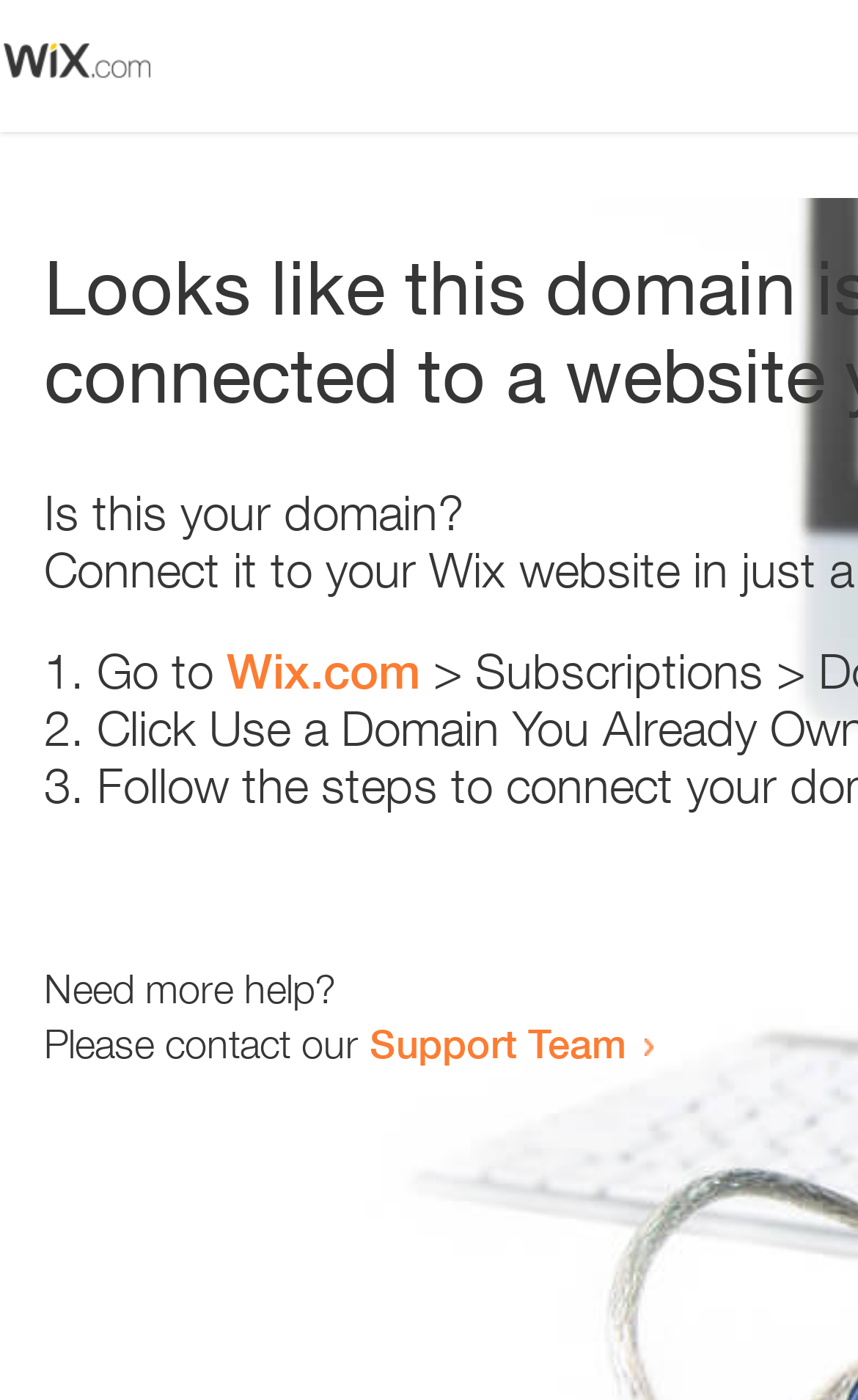Mark the bounding box of the element that matches the following description: "Wix.com".

[0.264, 0.459, 0.49, 0.5]